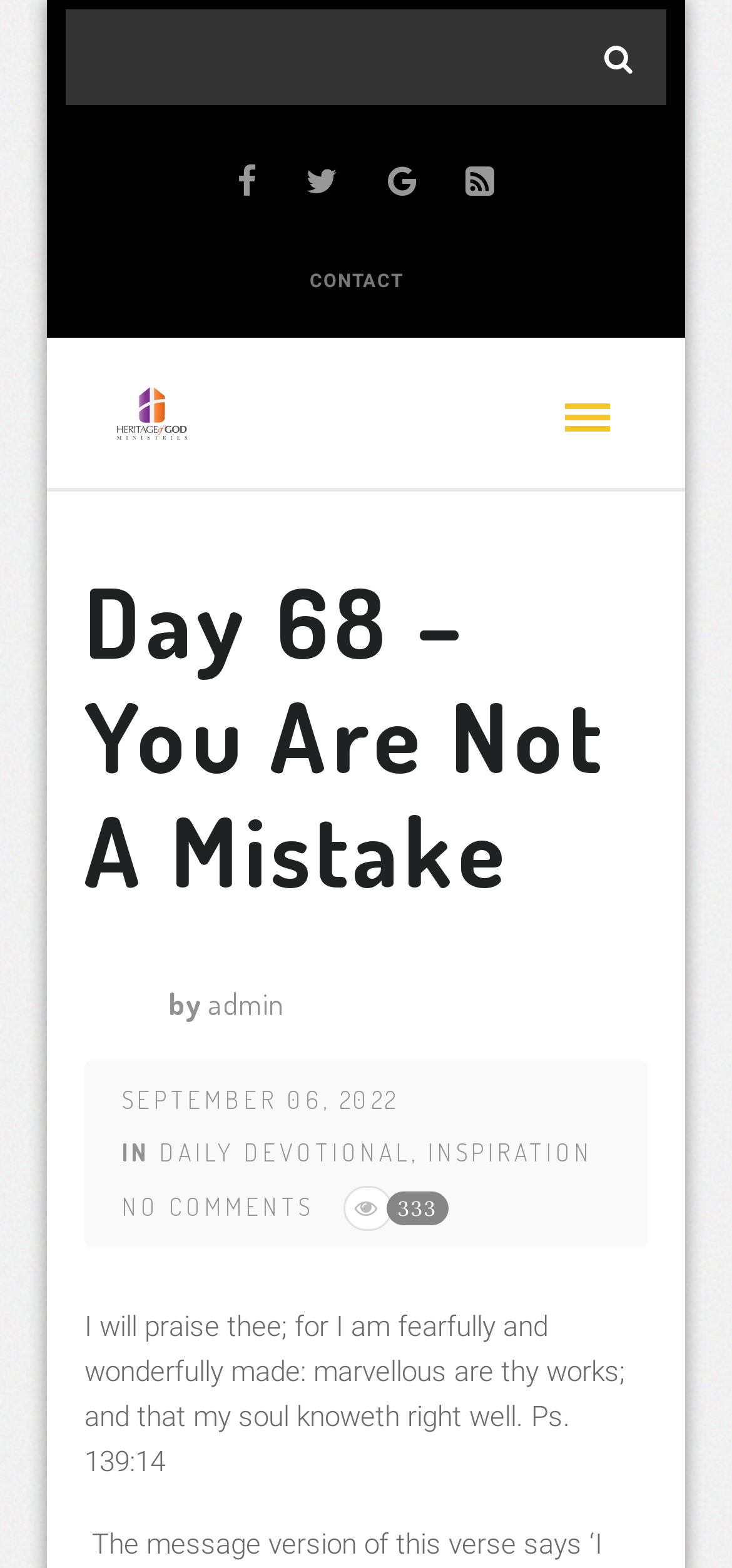Respond with a single word or phrase:
What is the author of the current article?

admin